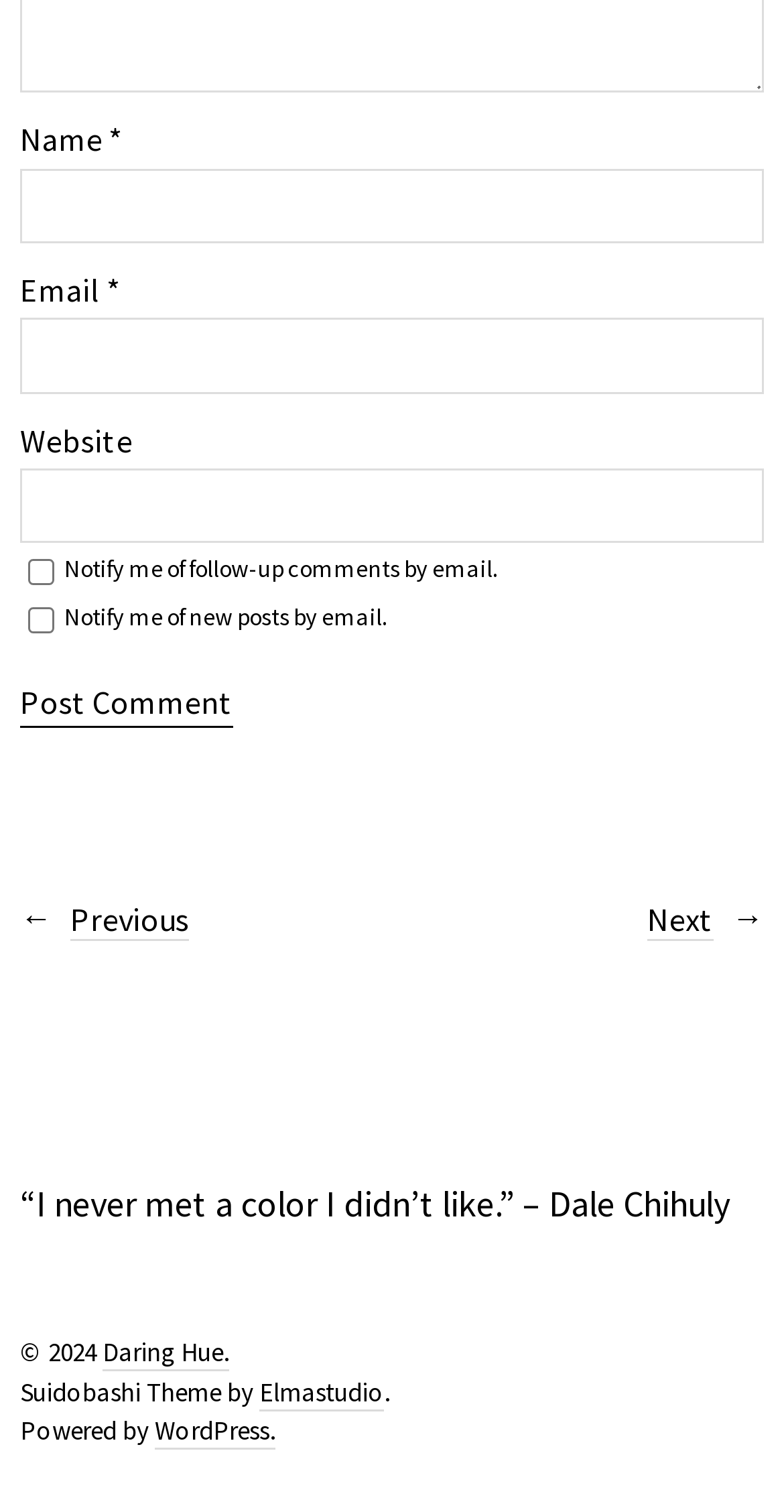Please determine the bounding box coordinates for the element that should be clicked to follow these instructions: "Enter your name".

[0.026, 0.111, 0.974, 0.161]